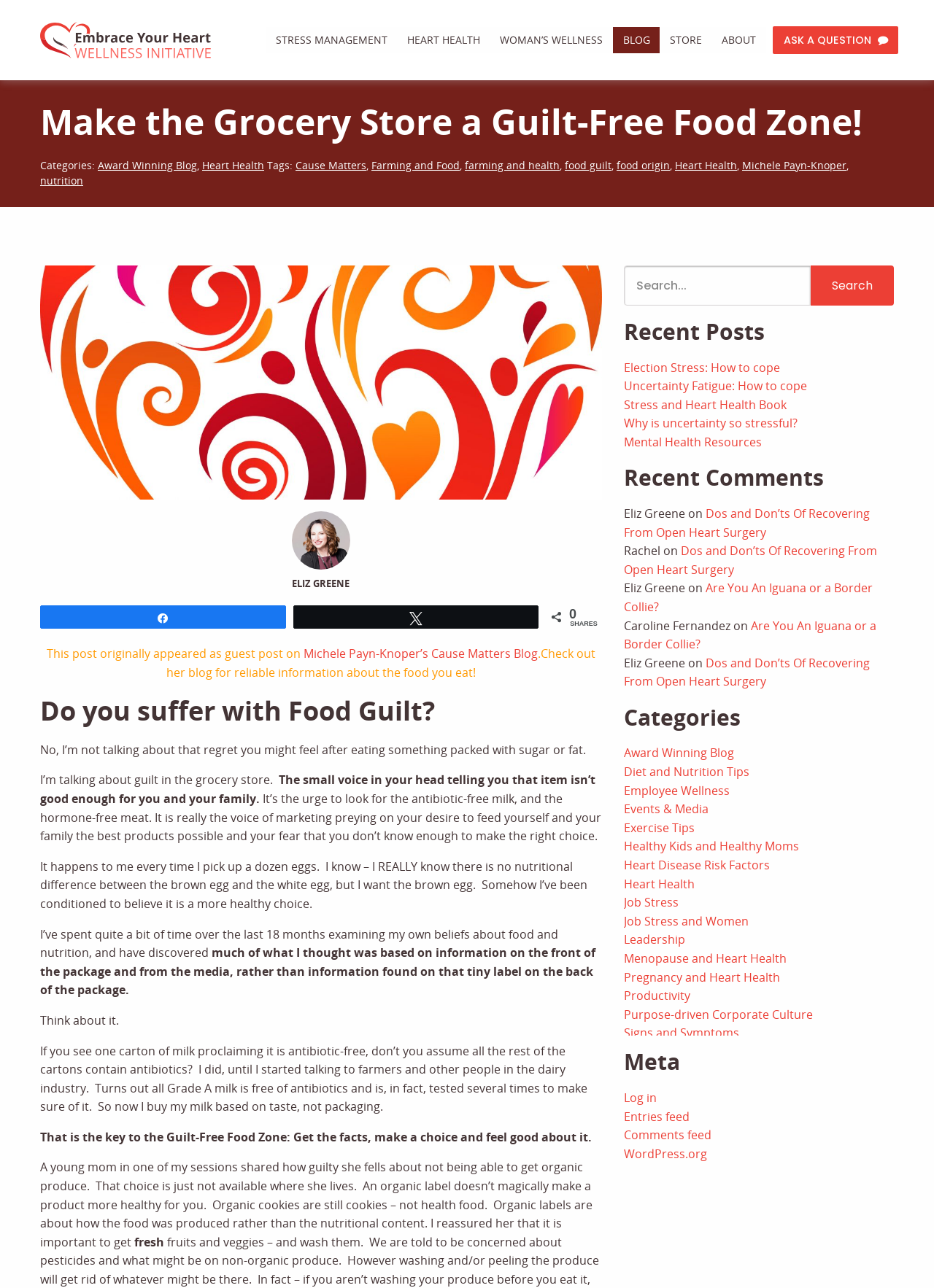Could you indicate the bounding box coordinates of the region to click in order to complete this instruction: "Share the post on social media".

[0.044, 0.471, 0.305, 0.488]